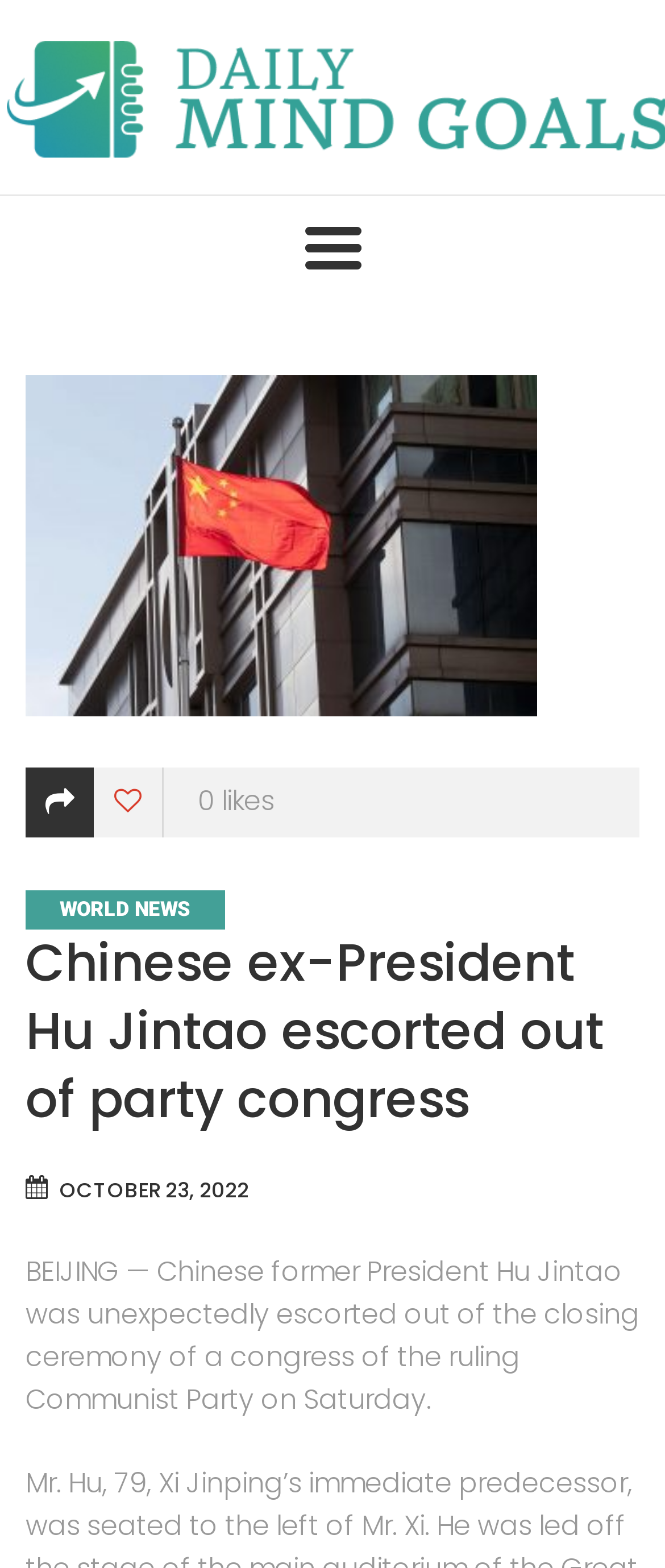Extract the bounding box coordinates of the UI element described: "World News". Provide the coordinates in the format [left, top, right, bottom] with values ranging from 0 to 1.

[0.038, 0.568, 0.338, 0.593]